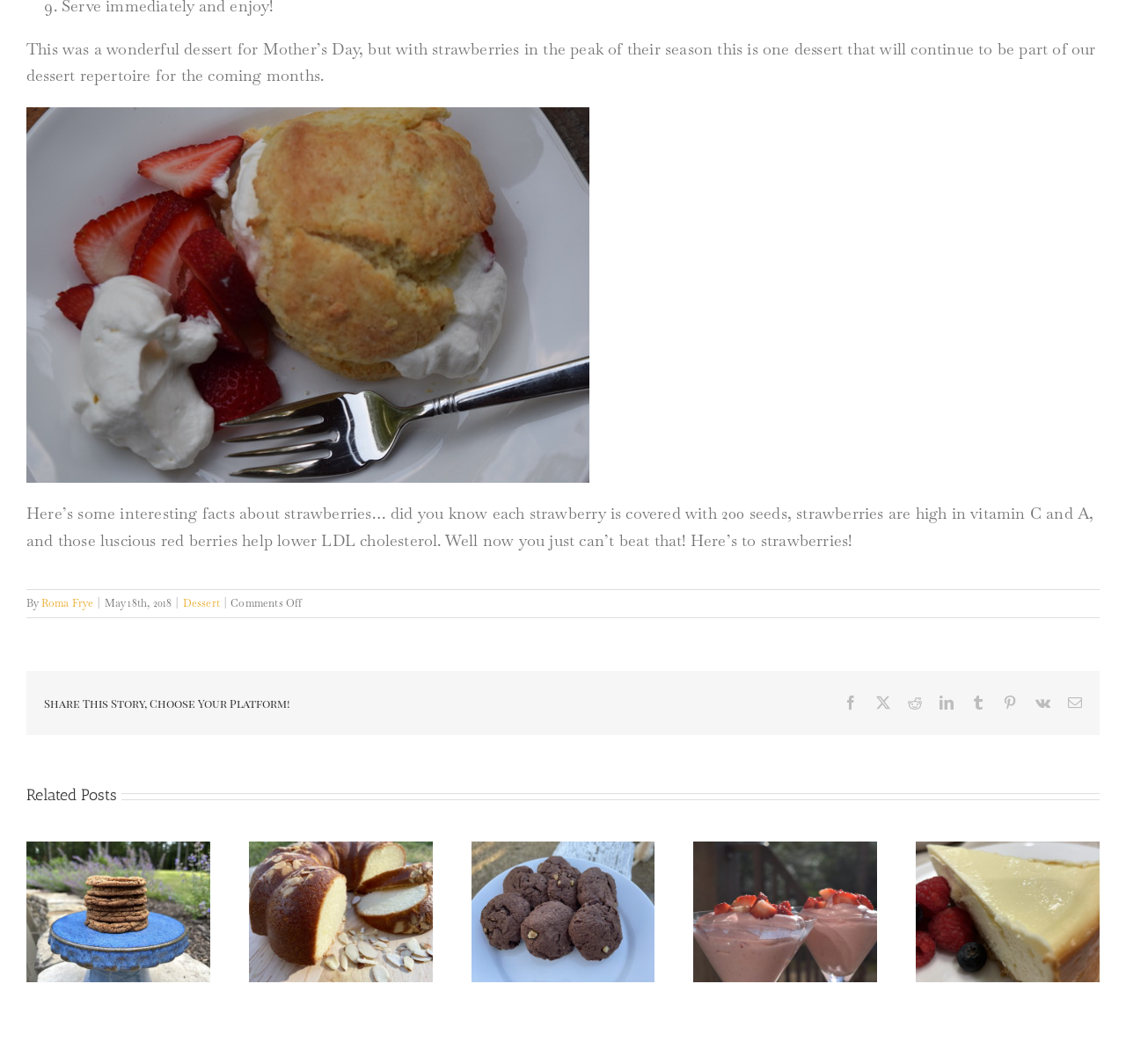Refer to the image and answer the question with as much detail as possible: What is the topic of the article?

The topic of the article is mentioned in the title 'A Mother's Day Treat…' which is located at the top of the webpage.